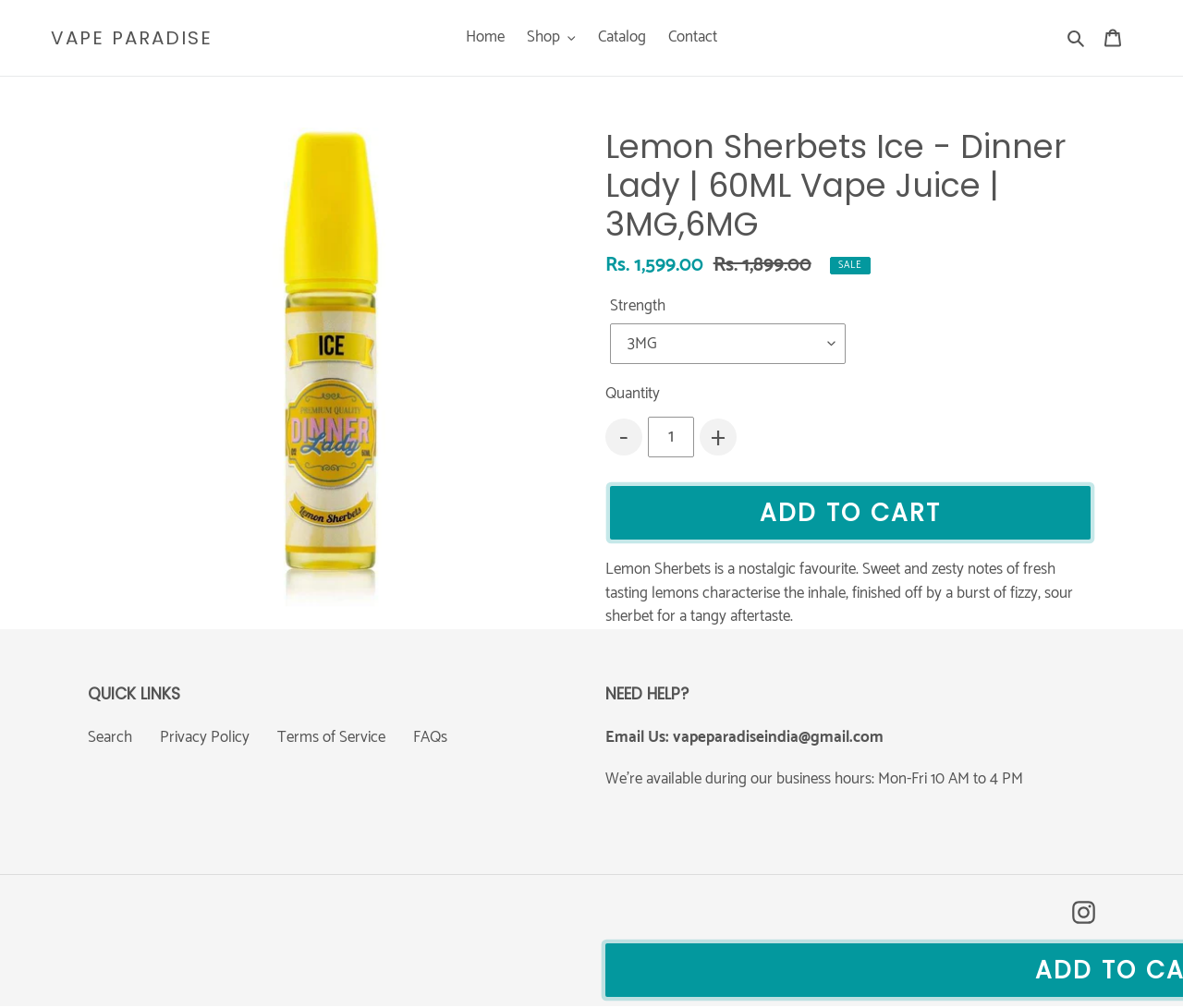Locate the bounding box coordinates of the element that should be clicked to fulfill the instruction: "Search for products".

[0.897, 0.025, 0.924, 0.05]